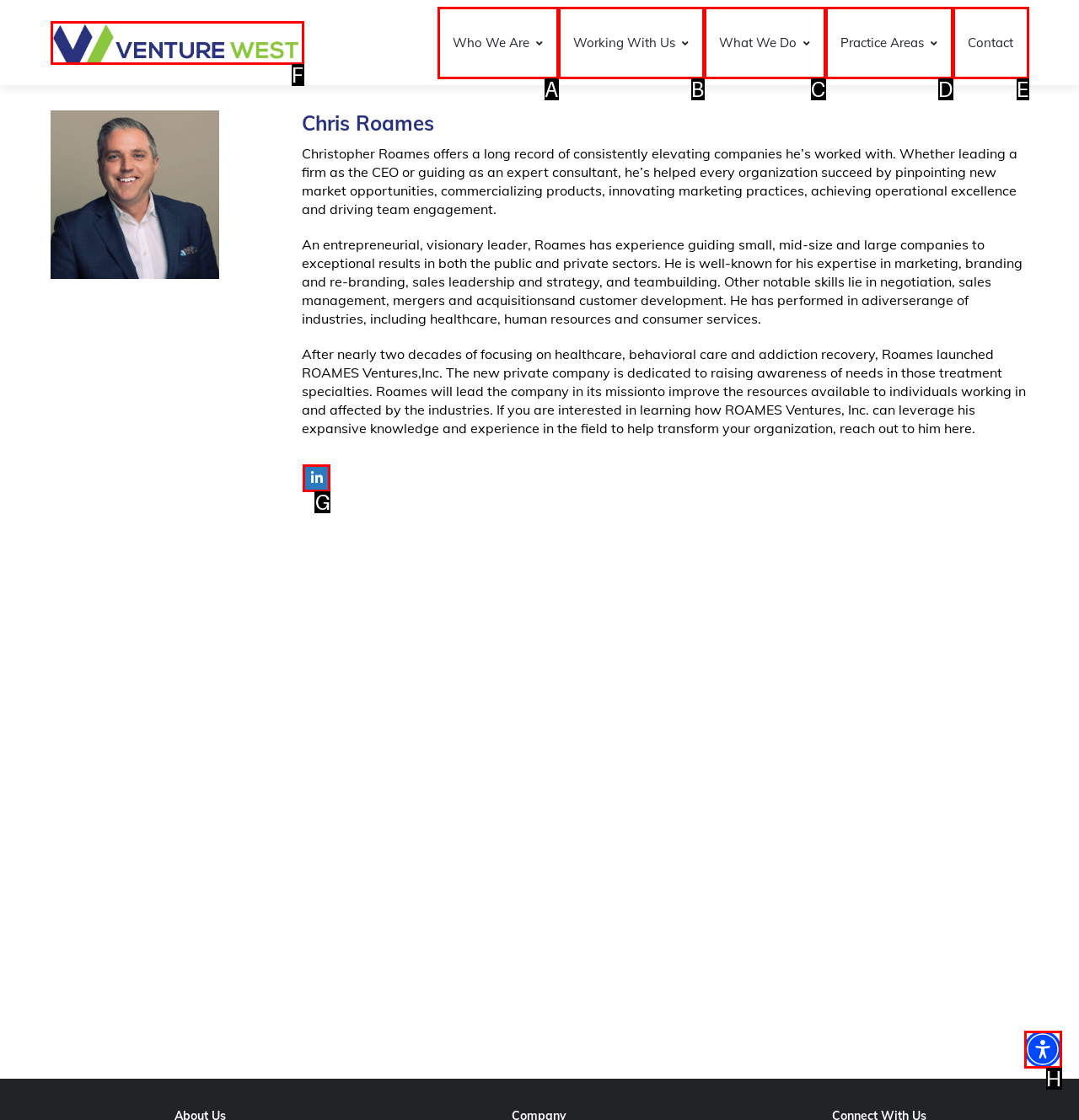Select the letter of the HTML element that best fits the description: What We Do
Answer with the corresponding letter from the provided choices.

C